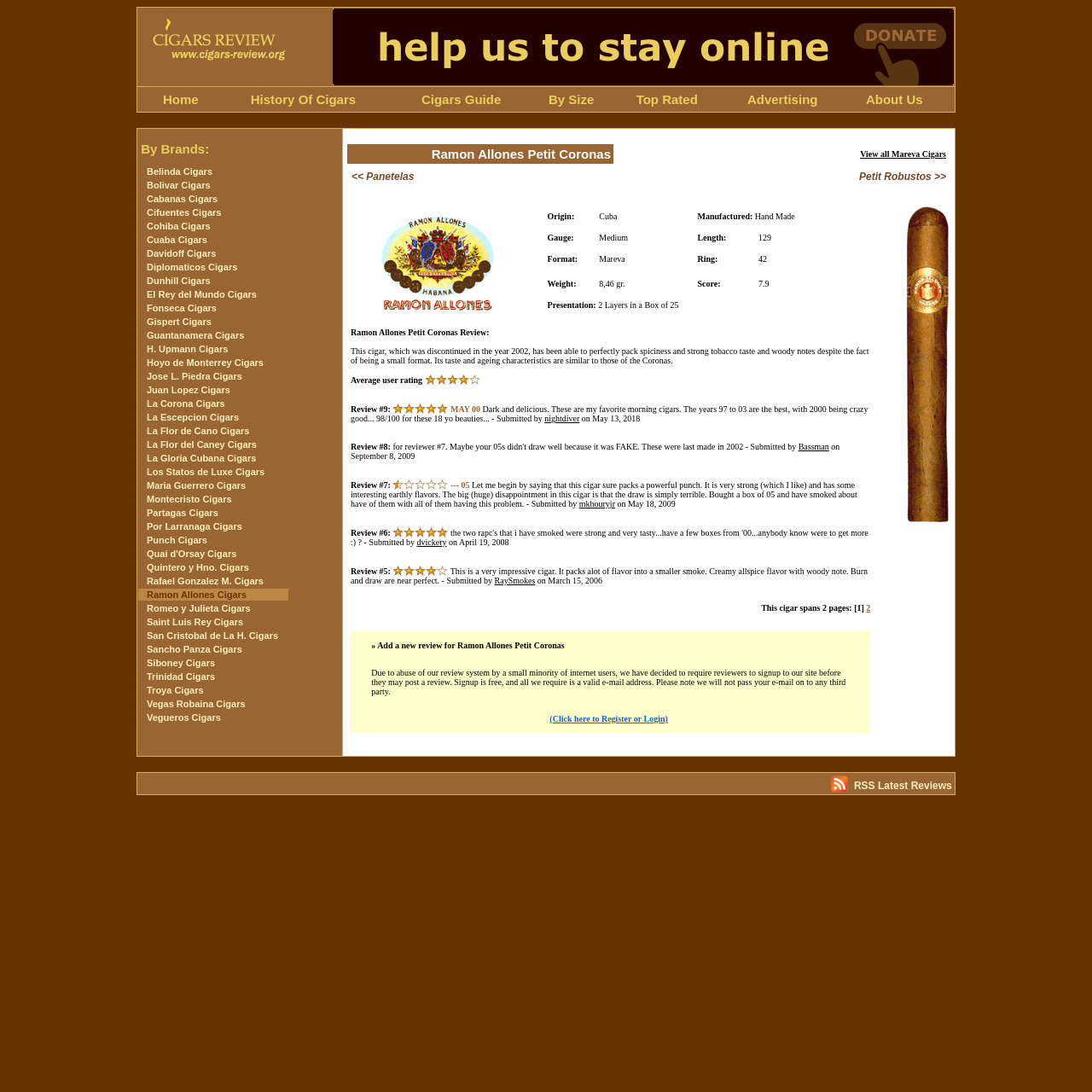What is the second brand of cigar listed under 'By Brands'?
Using the image, give a concise answer in the form of a single word or short phrase.

Bolivar Cigars